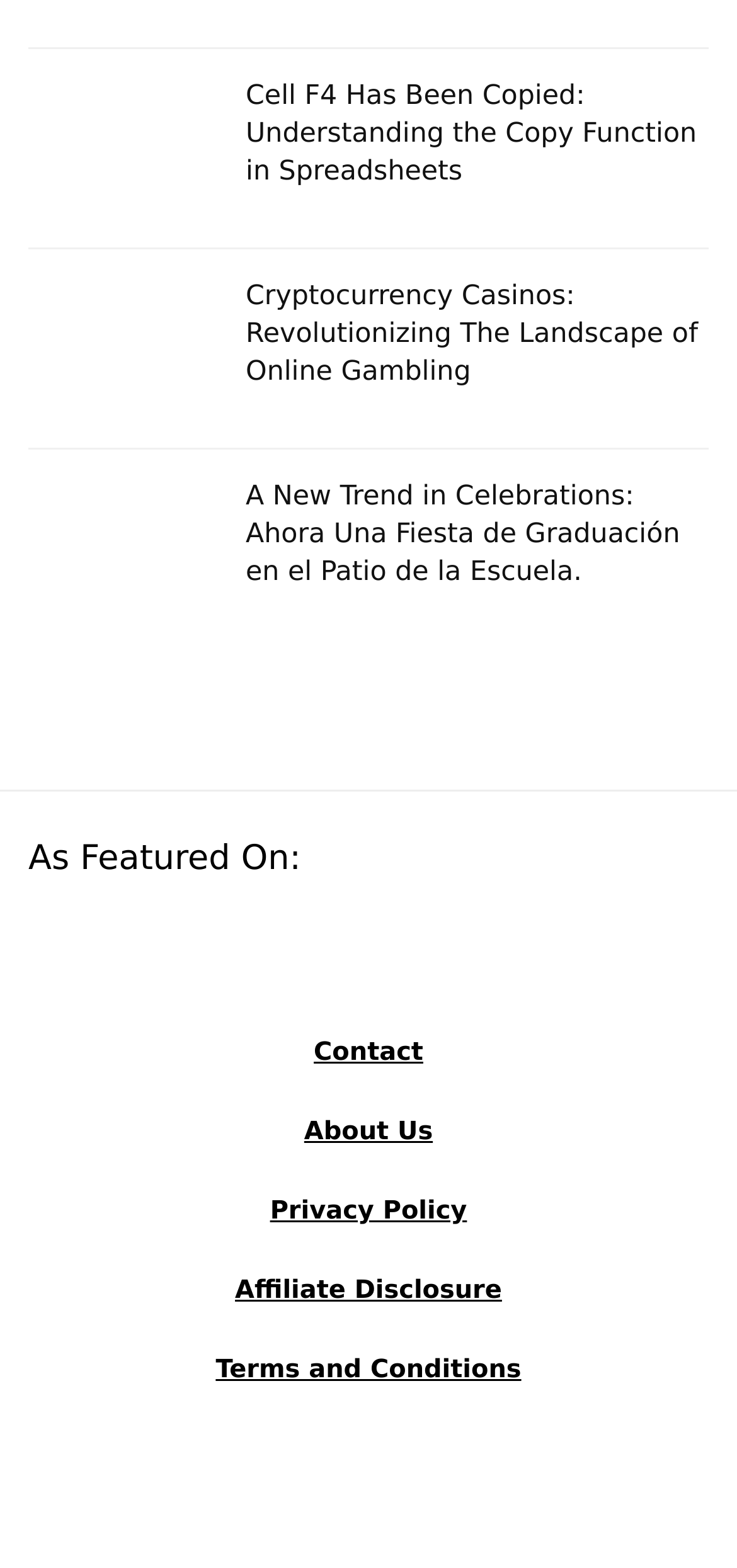How many images are on the webpage?
Please provide a single word or phrase as your answer based on the image.

4